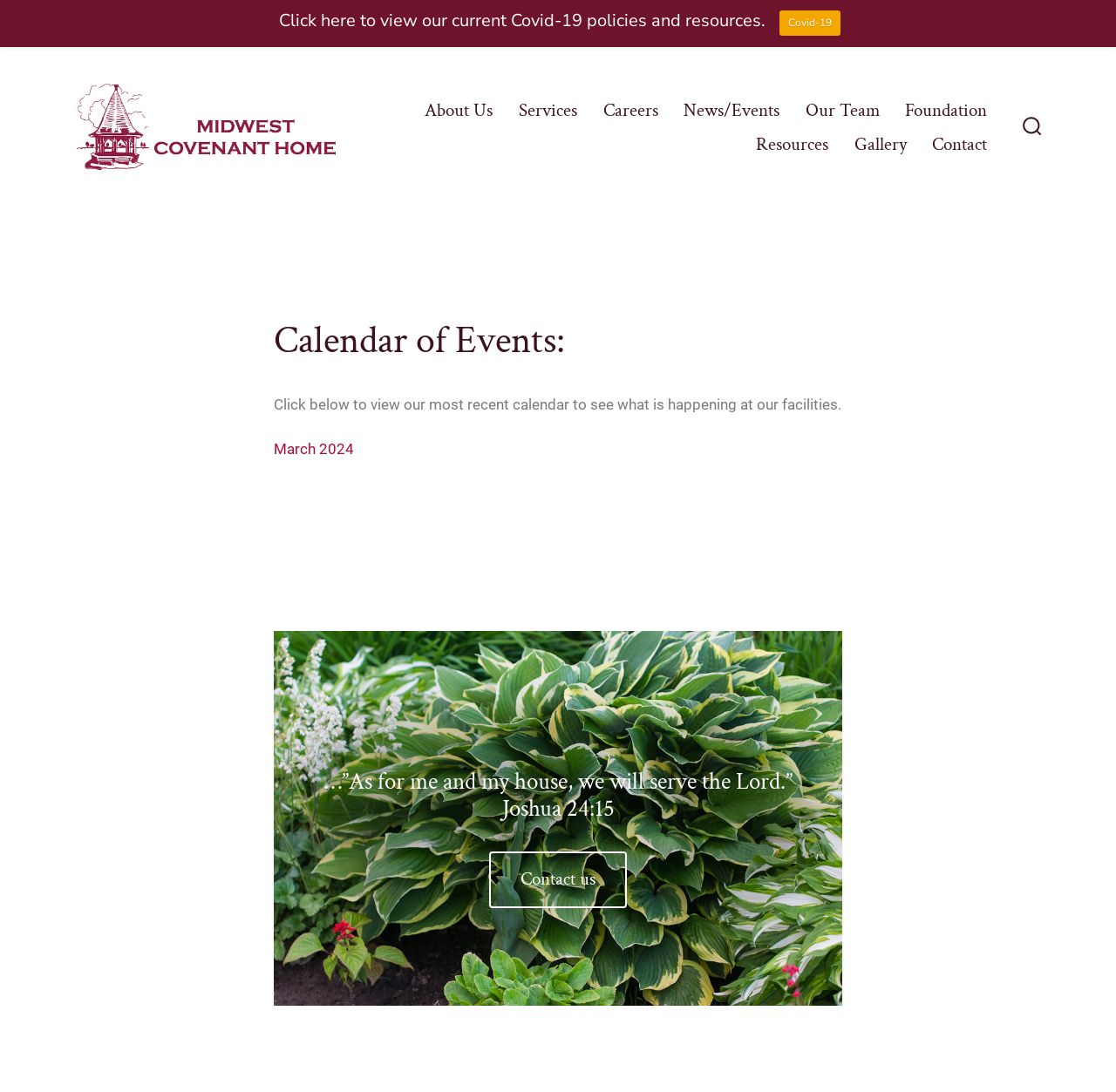Articulate a complete and detailed caption of the webpage elements.

The webpage is about News and Events, with a prominent search toggle button located at the top right corner, accompanied by a small image. Below the search toggle button, there is a horizontal navigation menu with 8 links: About Us, Services, Careers, News/Events, Our Team, Foundation, Resources, and Gallery, followed by a Contact link at the far right.

Above the navigation menu, there is a link on the top left side of the page. Below the navigation menu, there is a section with a heading "Calendar of Events:" followed by a brief description and a link to view the most recent calendar of events. Underneath, there are two more links: one to March 2024 and another to Contact us.

On the top left side of the page, there is a static text announcing Covid-19 policies and resources, accompanied by a link to Covid-19. At the bottom of the page, there is a quote from Joshua 24:15.